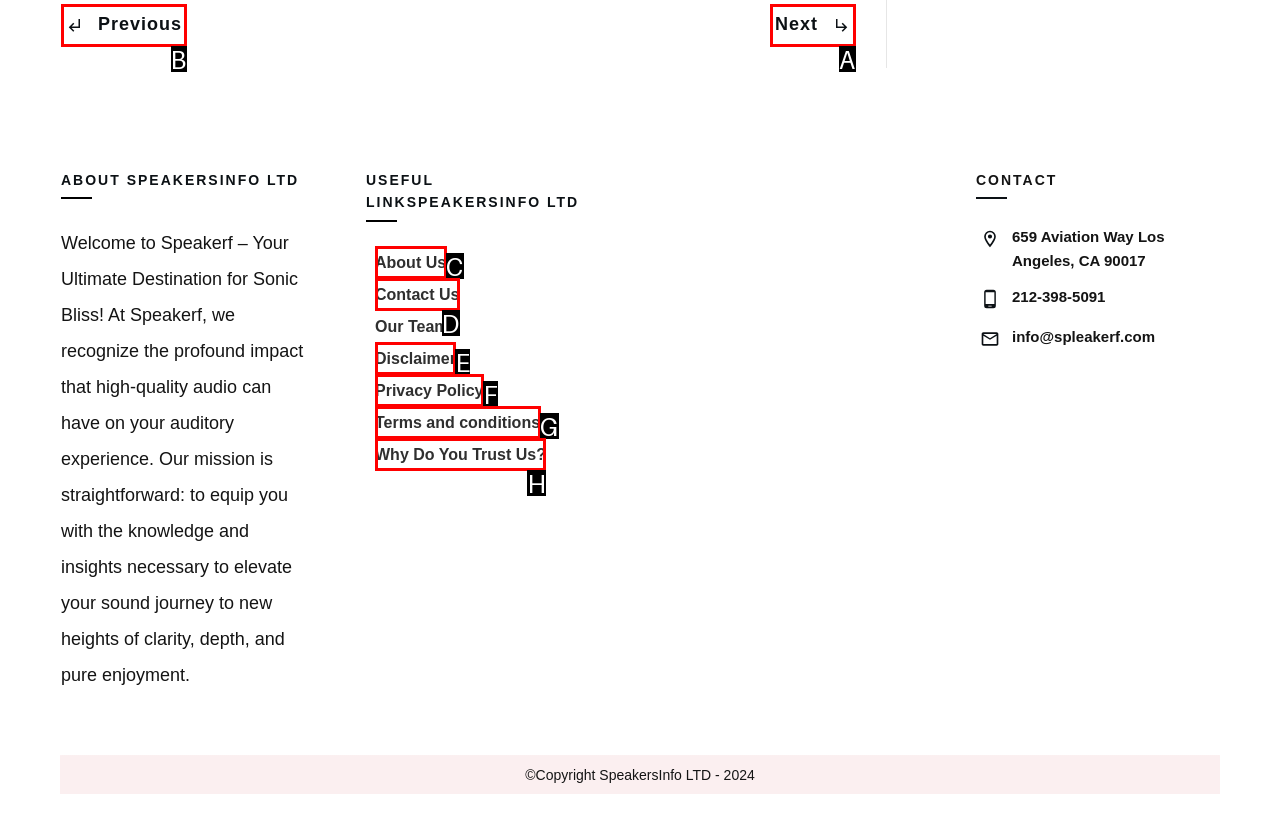Specify which HTML element I should click to complete this instruction: Click on the 'Next' link Answer with the letter of the relevant option.

A